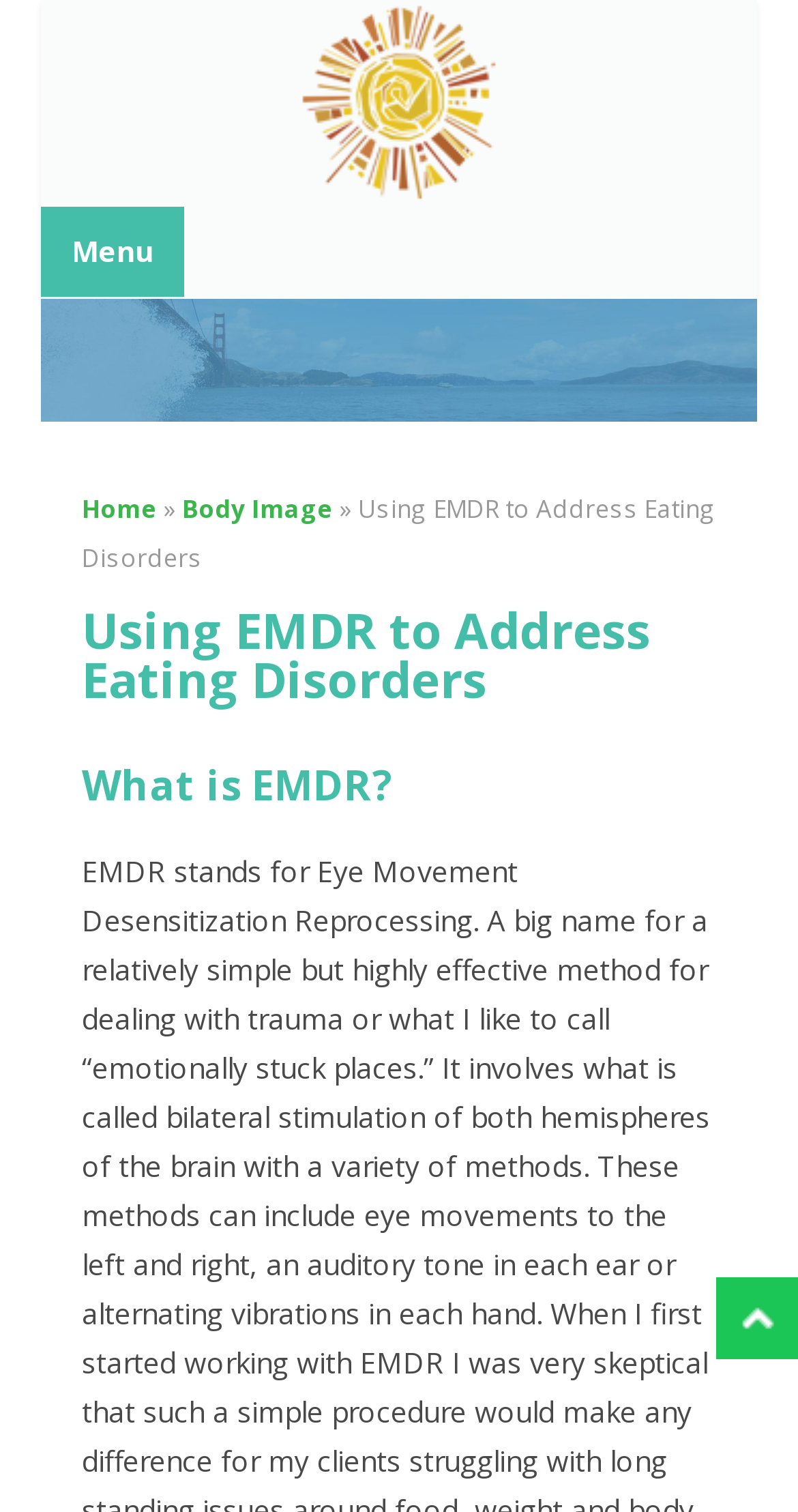Can you extract the headline from the webpage for me?

Using EMDR to Address Eating Disorders